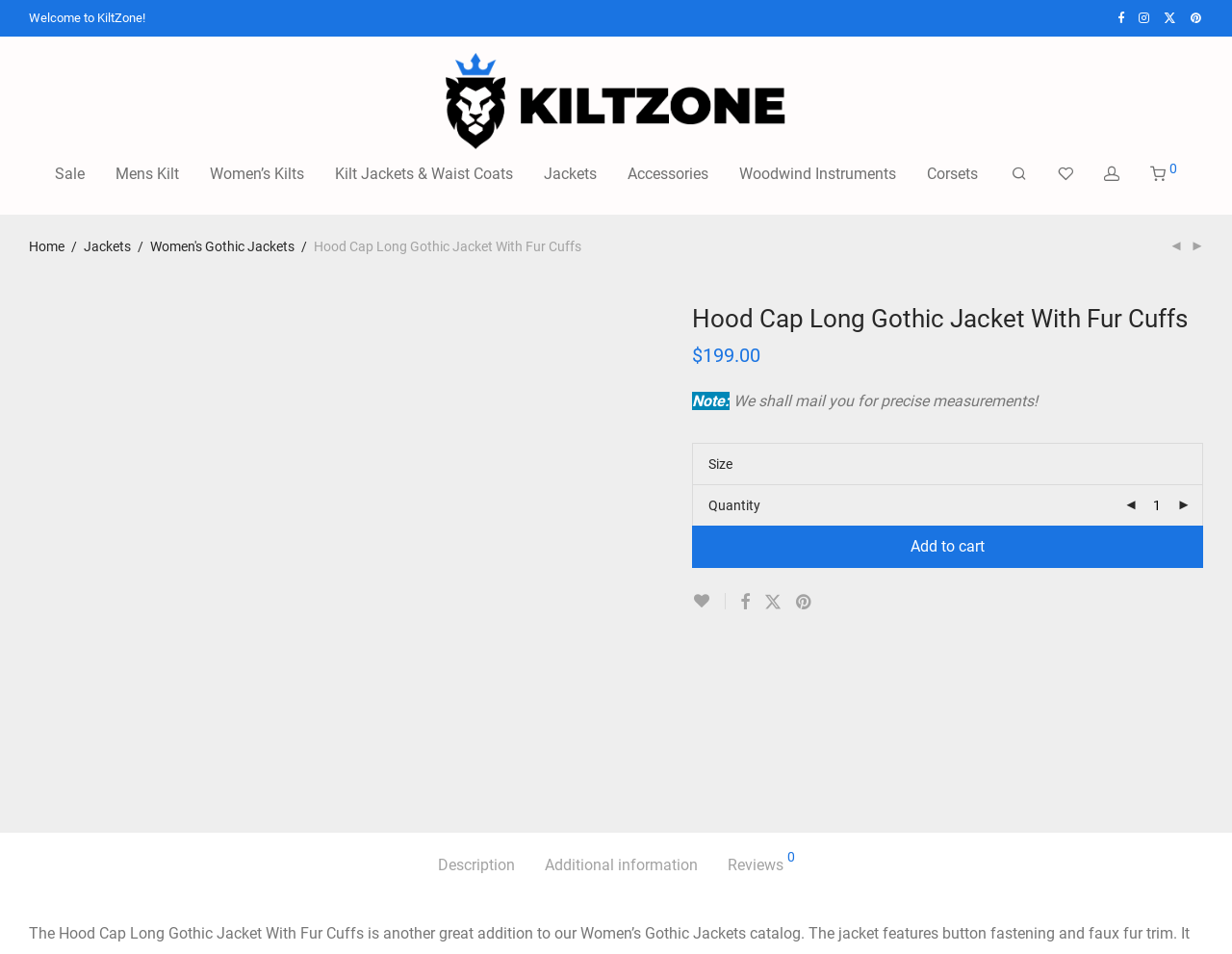Locate the bounding box coordinates of the element that should be clicked to execute the following instruction: "Add to cart".

[0.562, 0.551, 0.977, 0.595]